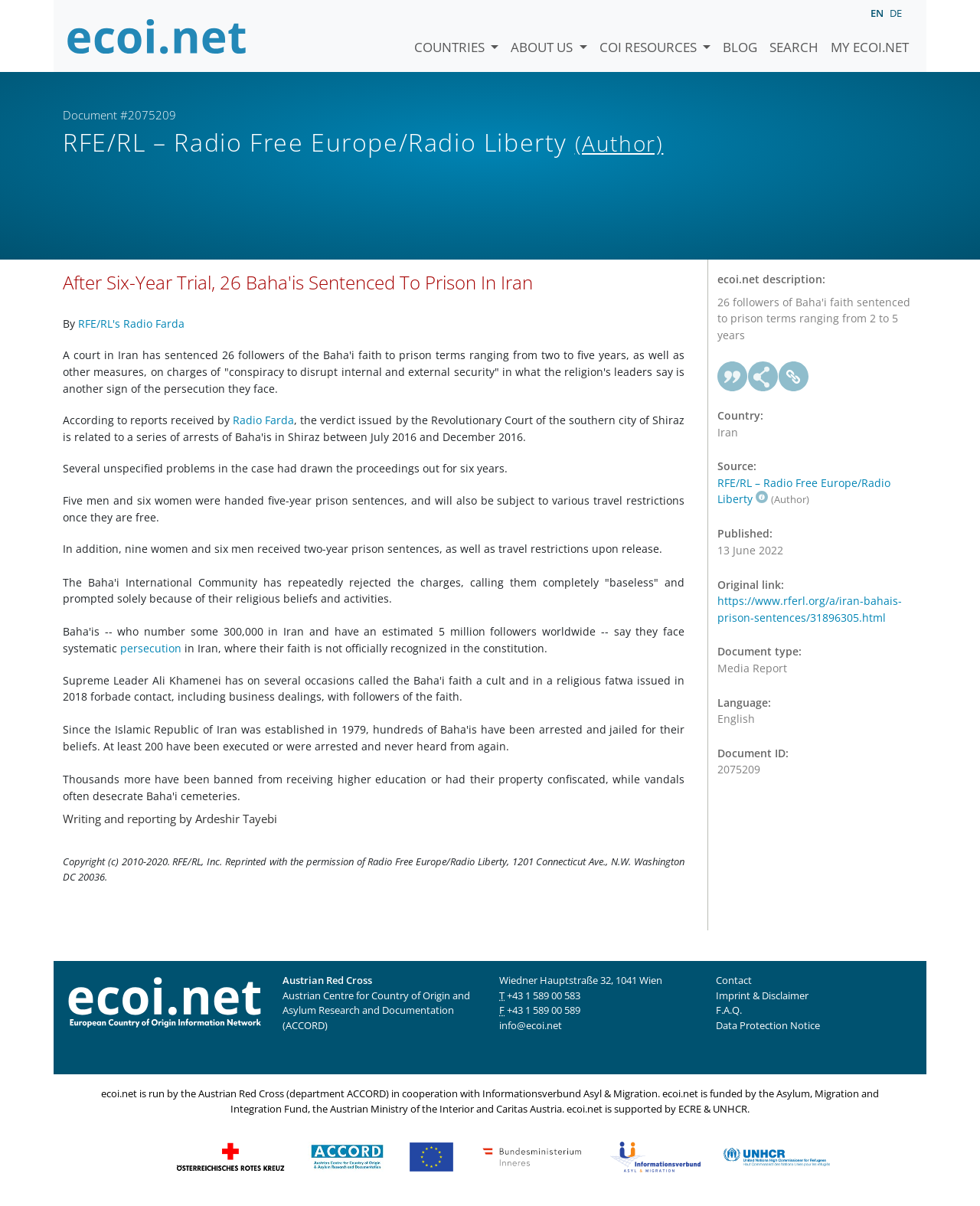Please identify the bounding box coordinates of the region to click in order to complete the given instruction: "Contact via 'info@ecoi.net'". The coordinates should be four float numbers between 0 and 1, i.e., [left, top, right, bottom].

[0.509, 0.844, 0.573, 0.856]